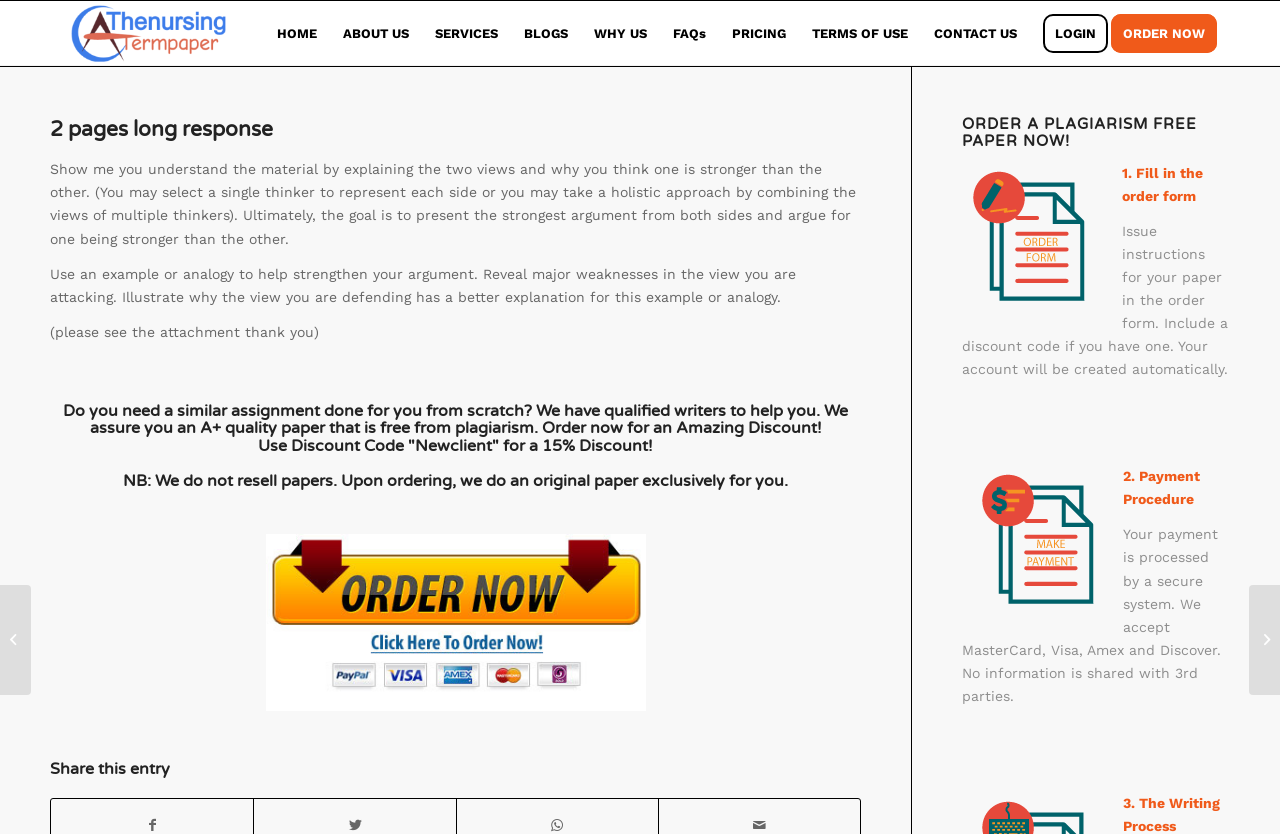Extract the bounding box coordinates of the UI element described: "Browse All". Provide the coordinates in the format [left, top, right, bottom] with values ranging from 0 to 1.

None